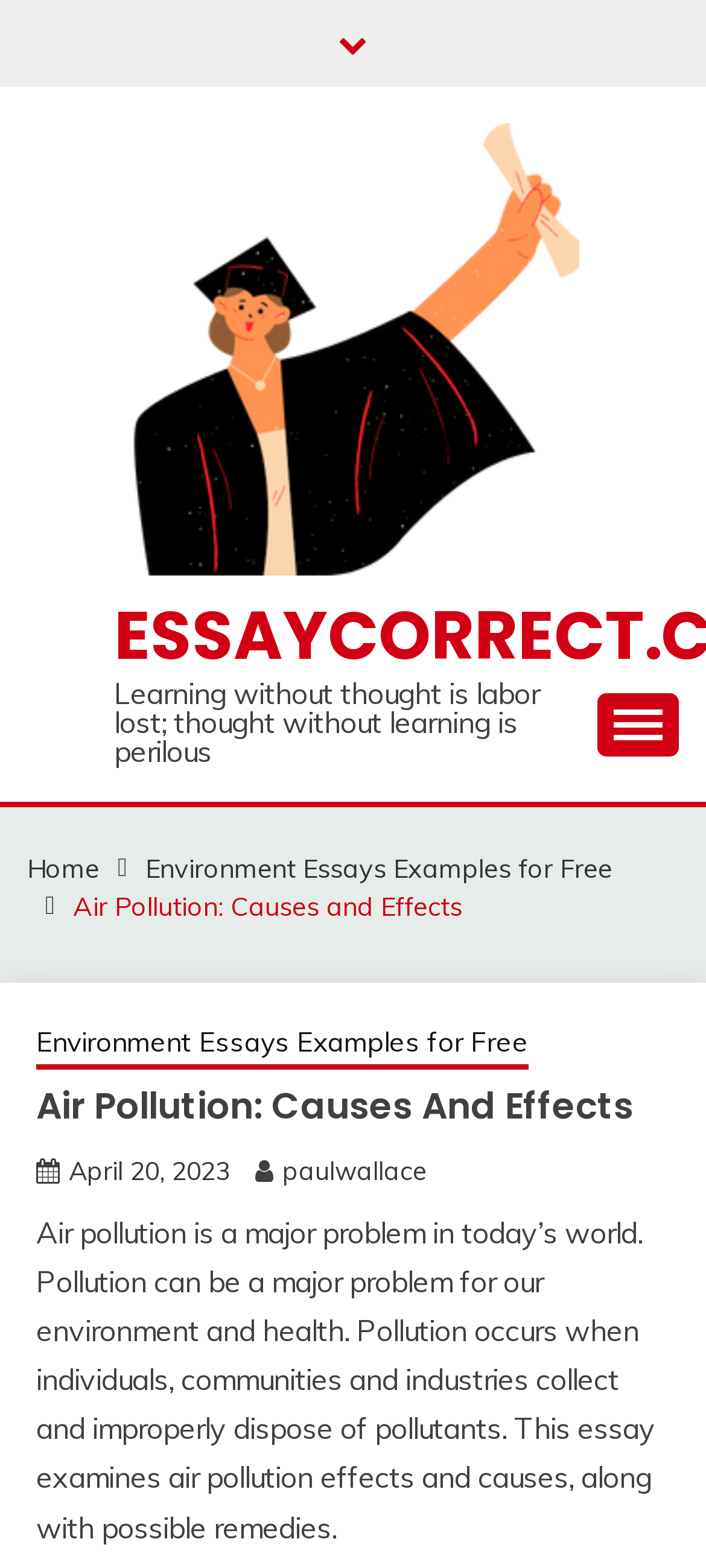Please identify the bounding box coordinates of the element on the webpage that should be clicked to follow this instruction: "expand primary menu". The bounding box coordinates should be given as four float numbers between 0 and 1, formatted as [left, top, right, bottom].

[0.846, 0.442, 0.962, 0.482]